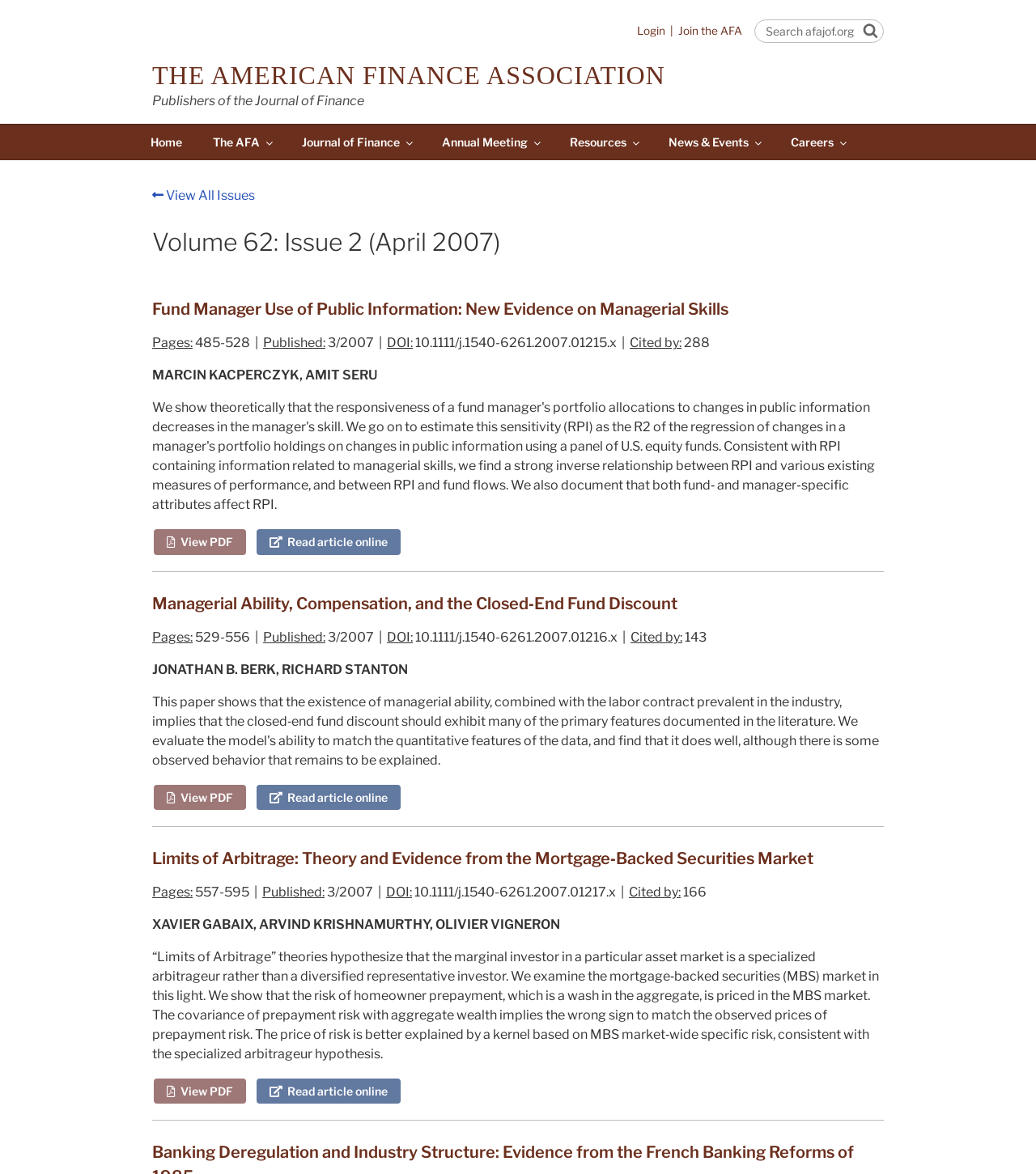Could you highlight the region that needs to be clicked to execute the instruction: "View the article 'Fund Manager Use of Public Information: New Evidence on Managerial Skills'"?

[0.147, 0.255, 0.703, 0.272]